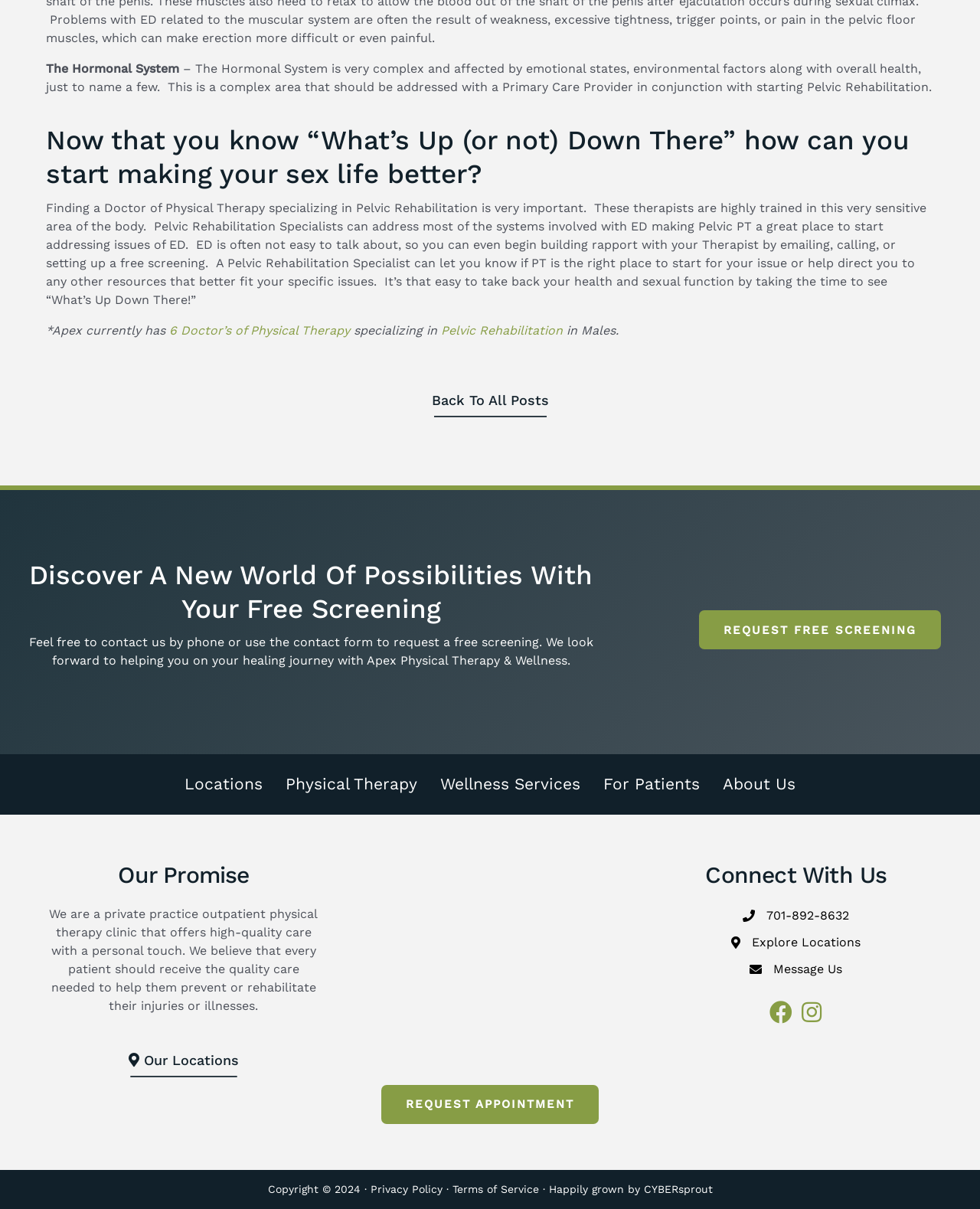What is the name of the clinic mentioned on the webpage?
Please give a detailed and thorough answer to the question, covering all relevant points.

The clinic's name is mentioned in the static text elements and is also featured in the logo image at the bottom of the webpage.